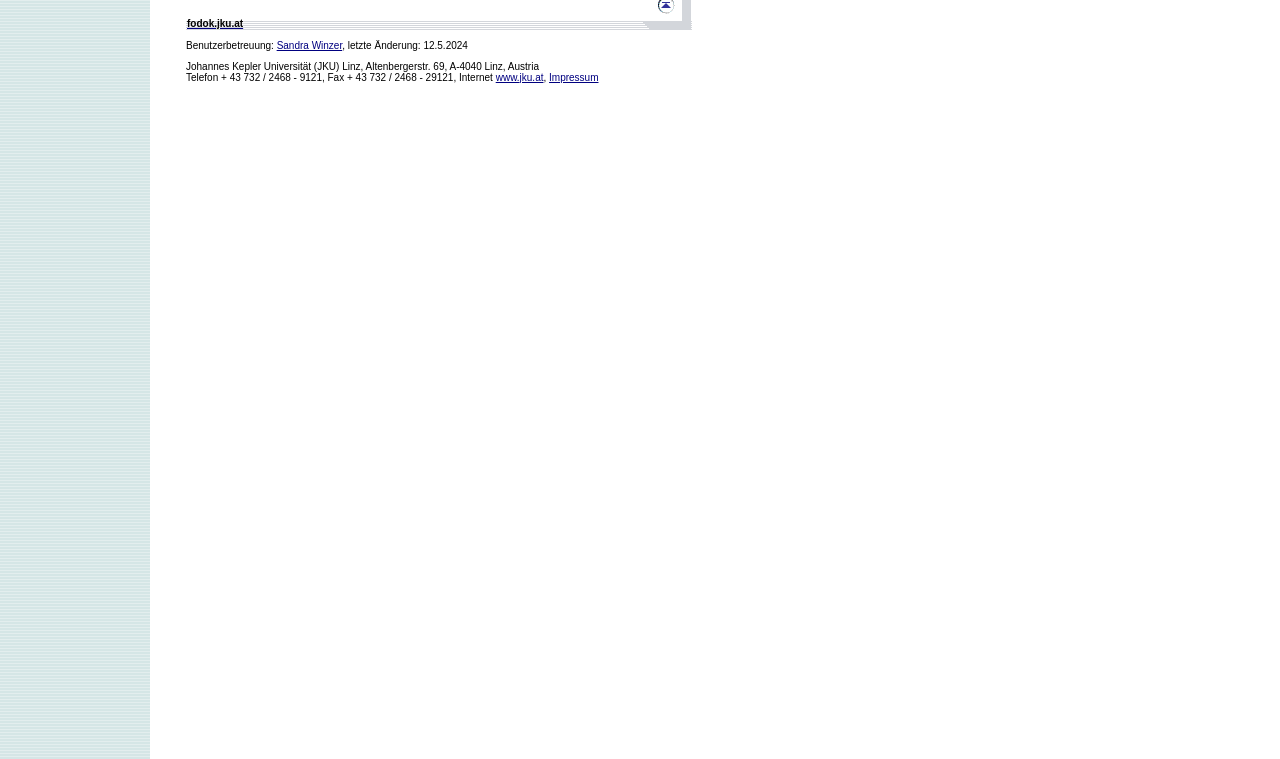Identify the bounding box coordinates for the UI element described as: "Contact".

None